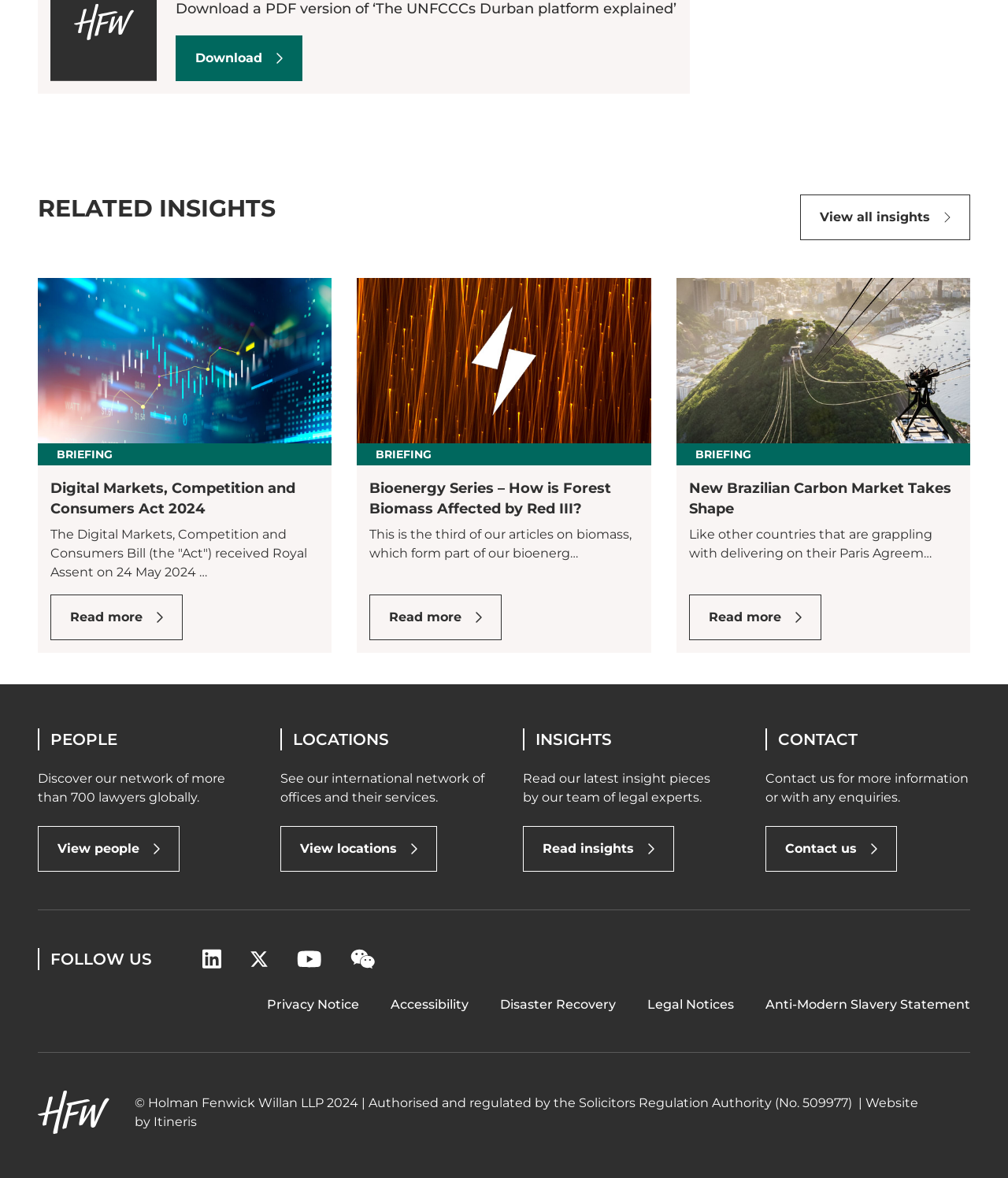What is the name of the law firm?
Please craft a detailed and exhaustive response to the question.

I found the name of the law firm by looking at the StaticText element with ID 279, which contains the text '© Holman Fenwick Willan LLP 2024 | Authorised and regulated by the Solicitors Regulation Authority (No. 509977) | Website by '.